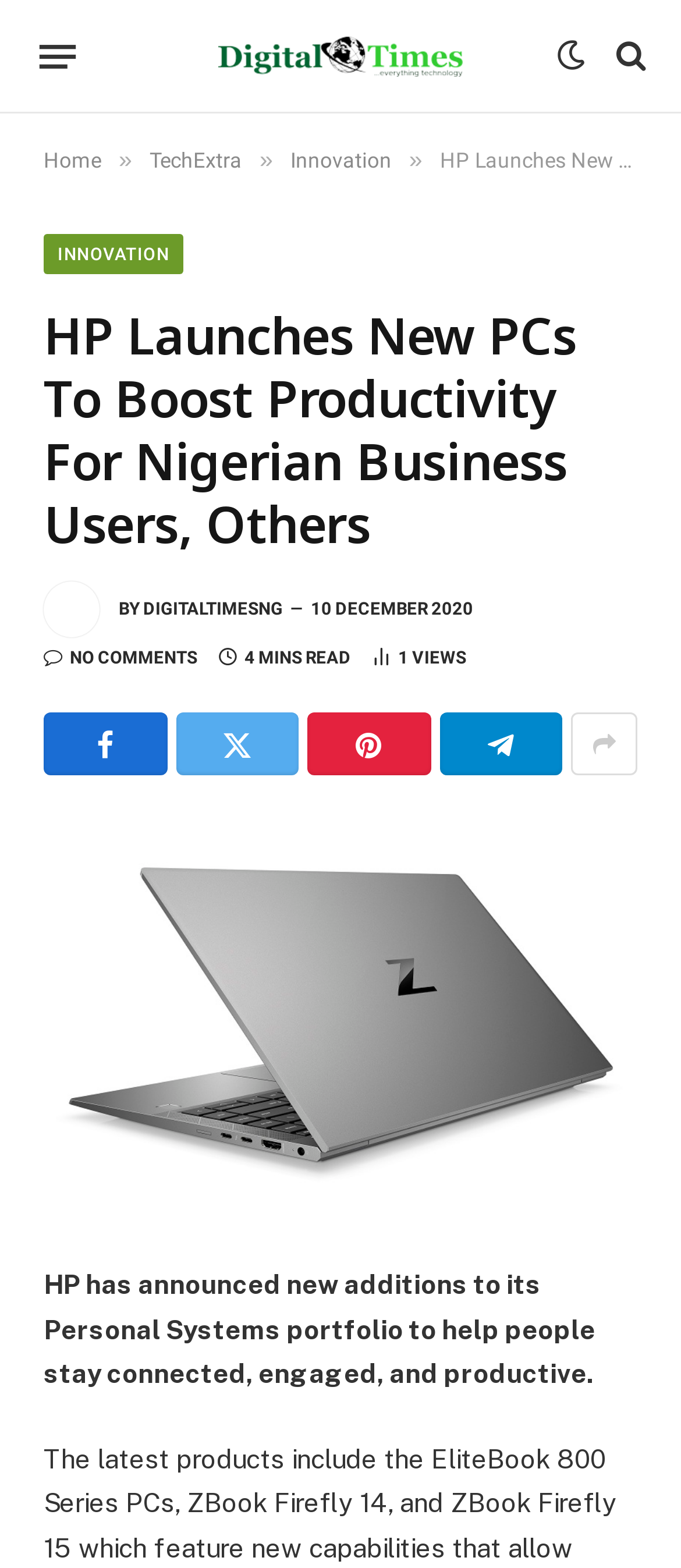Please specify the bounding box coordinates of the element that should be clicked to execute the given instruction: 'Visit the Digital Times Nigeria website'. Ensure the coordinates are four float numbers between 0 and 1, expressed as [left, top, right, bottom].

[0.321, 0.012, 0.679, 0.06]